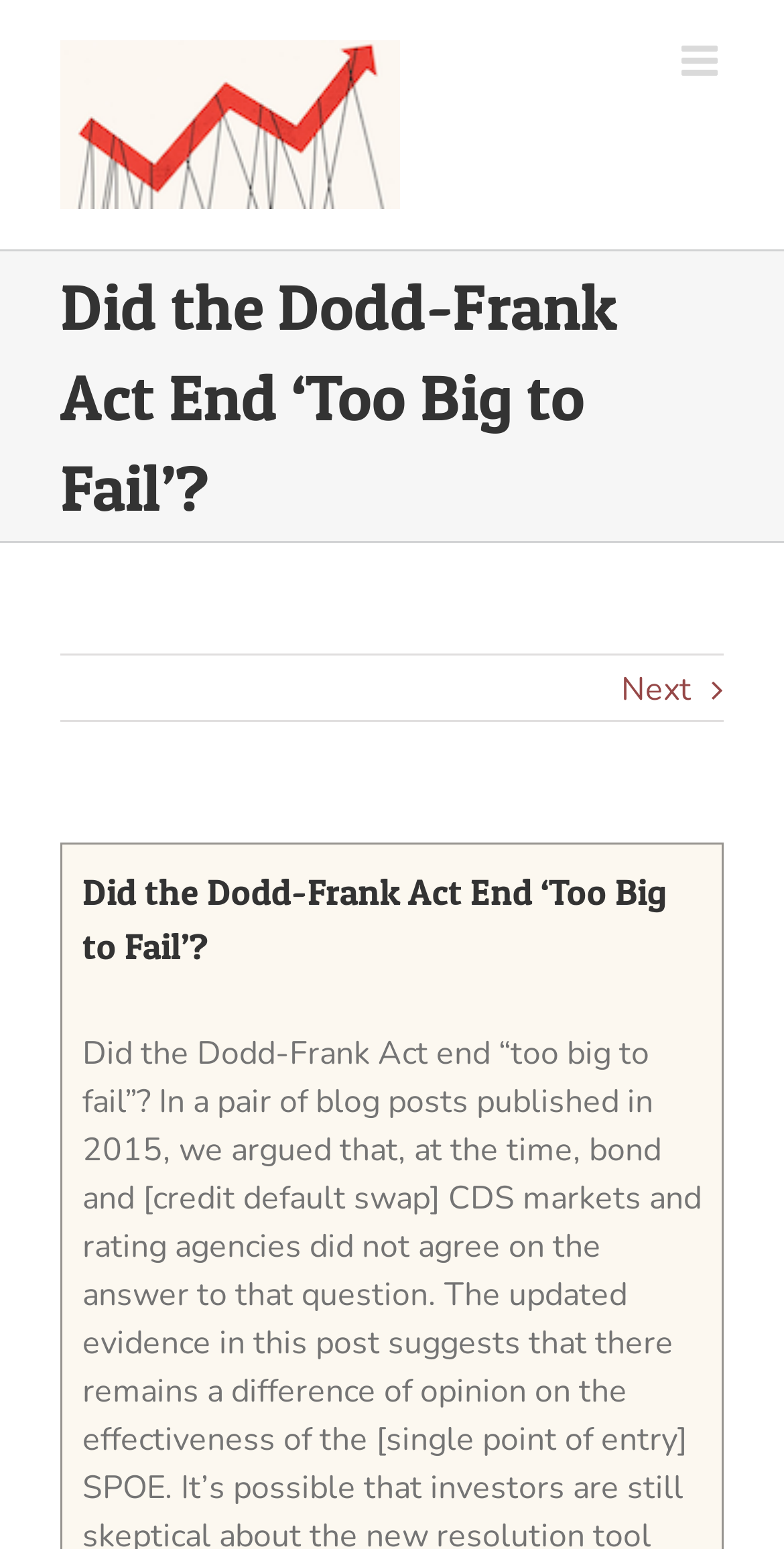Based on the description "alt="The Captured Economy Logo"", find the bounding box of the specified UI element.

[0.077, 0.026, 0.51, 0.135]